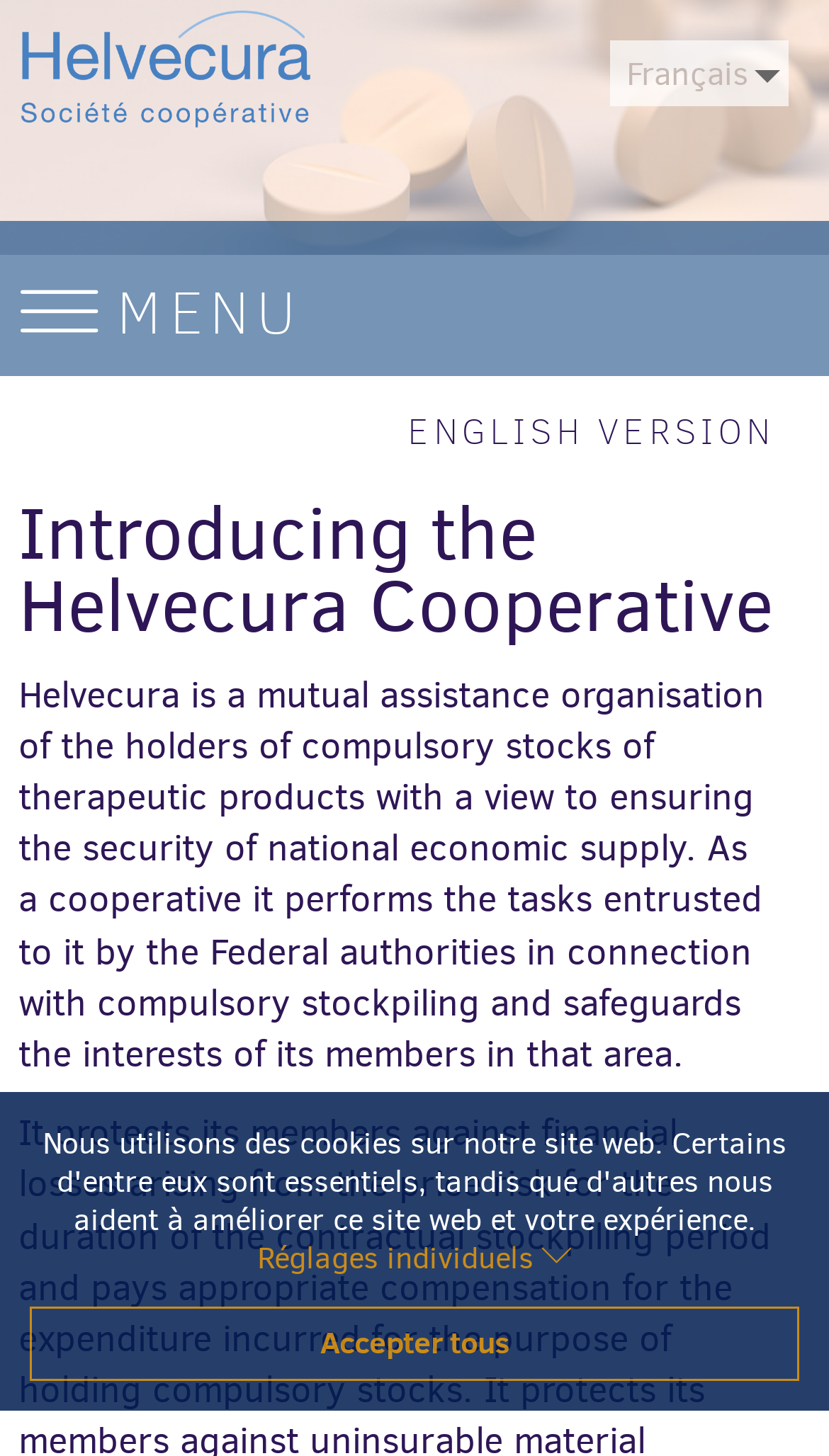How many links are present in the top section of the webpage?
Please provide a full and detailed response to the question.

The top section of the webpage contains three links: 'Helvecura', 'Français', and ' MENU'.